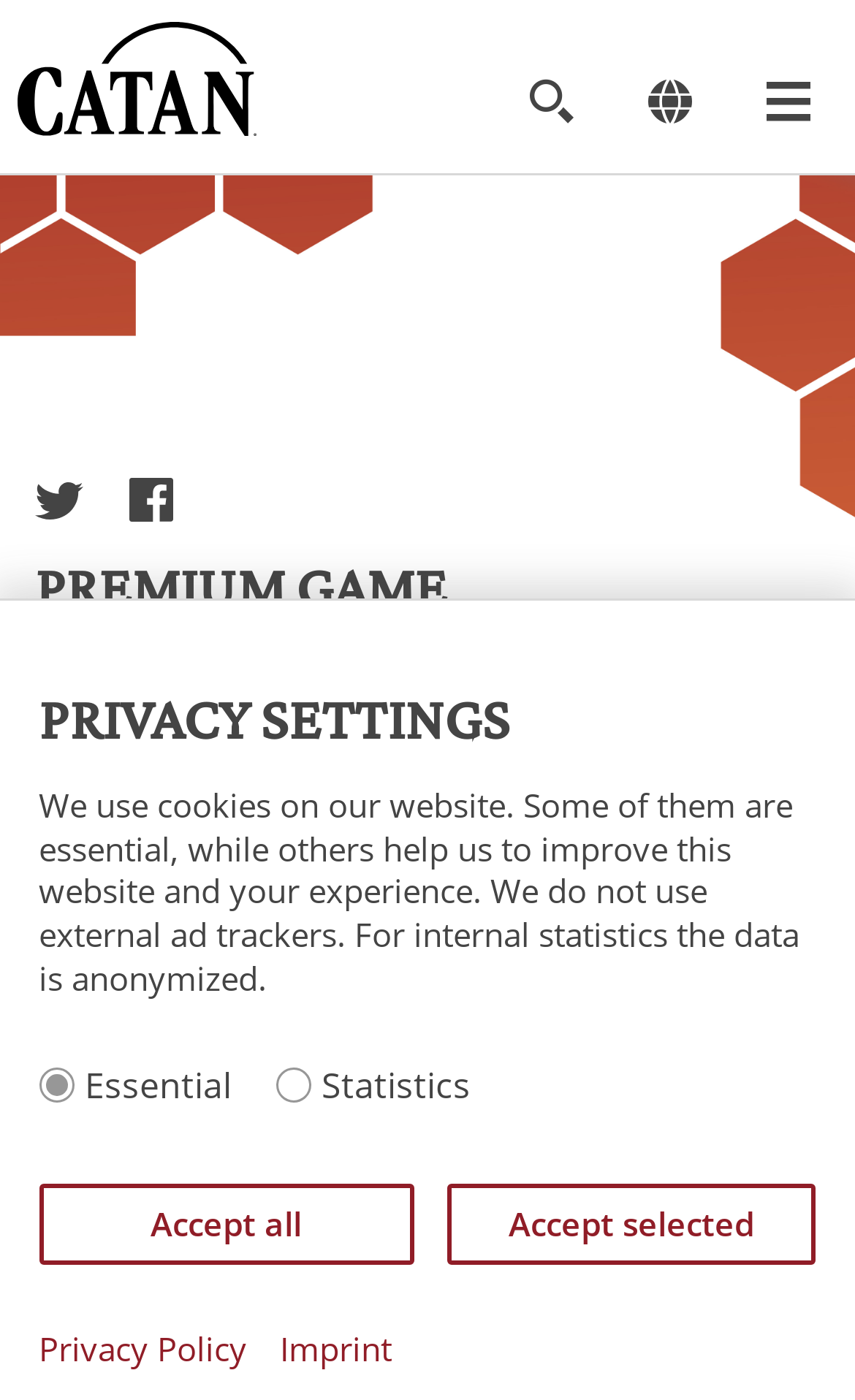Please determine the bounding box coordinates of the area that needs to be clicked to complete this task: 'Click the Home button'. The coordinates must be four float numbers between 0 and 1, formatted as [left, top, right, bottom].

[0.021, 0.07, 0.3, 0.105]